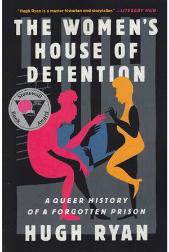Use a single word or phrase to answer the following:
What is the author of the book?

Hugh Ryan